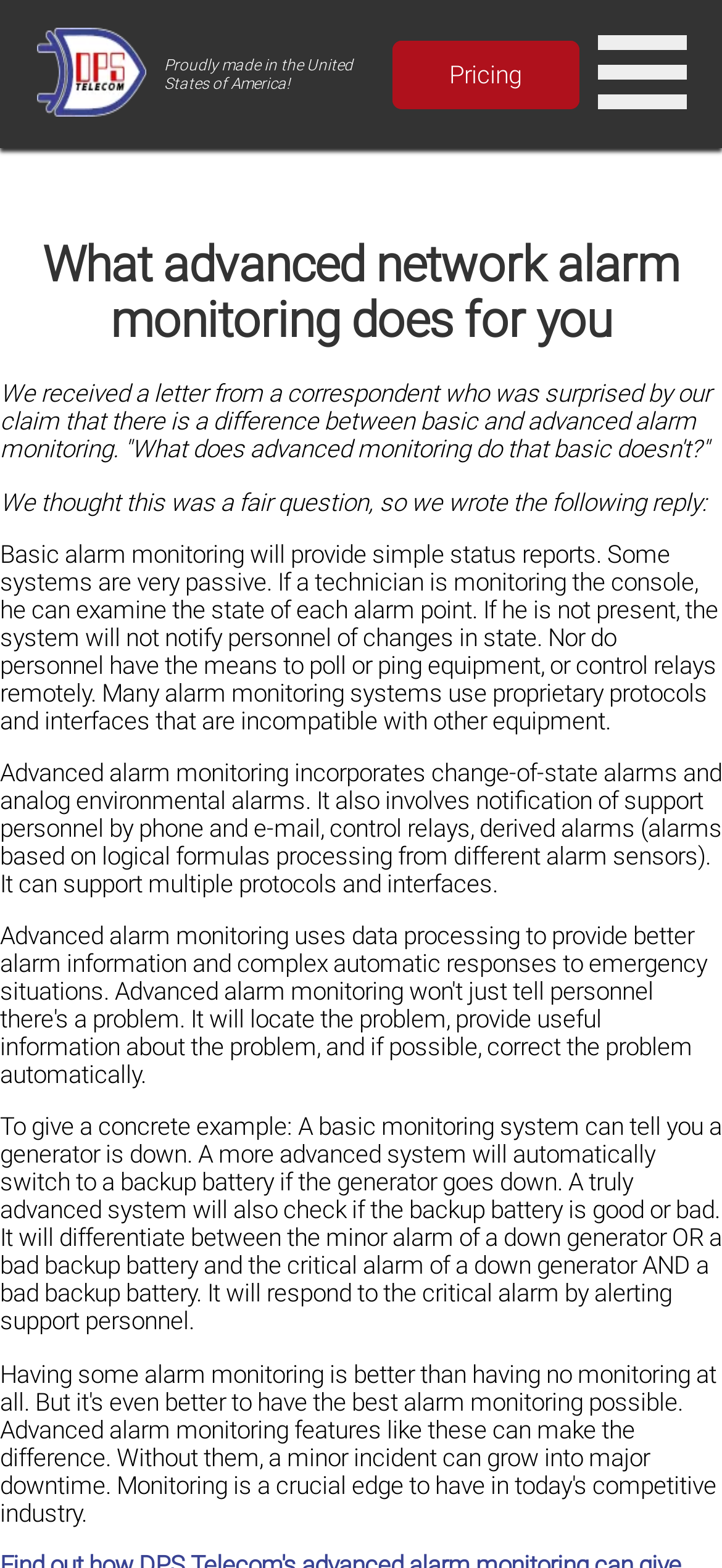What can a truly advanced system do in case of a down generator?
Using the image, answer in one word or phrase.

Check if the backup battery is good or bad